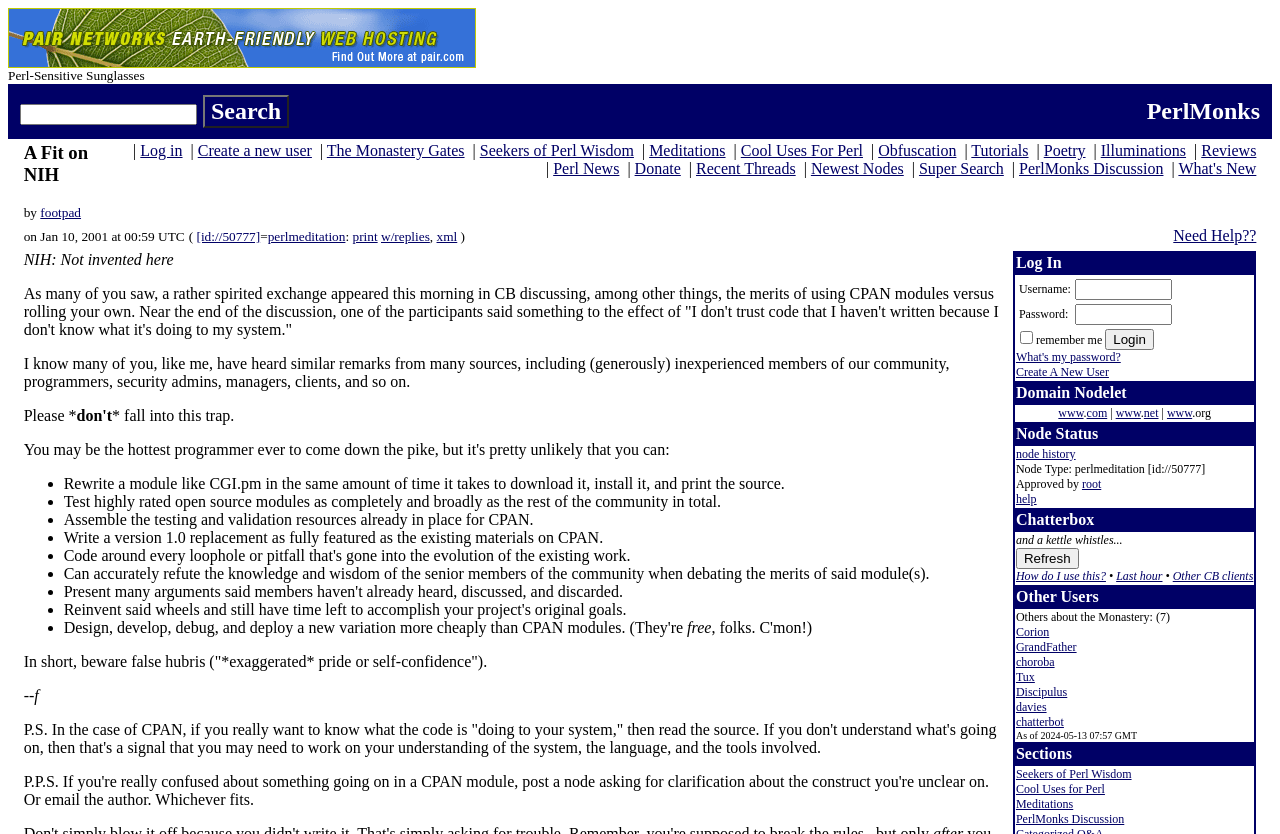Specify the bounding box coordinates of the element's area that should be clicked to execute the given instruction: "Visit PerlMonks". The coordinates should be four float numbers between 0 and 1, i.e., [left, top, right, bottom].

[0.896, 0.118, 0.984, 0.149]